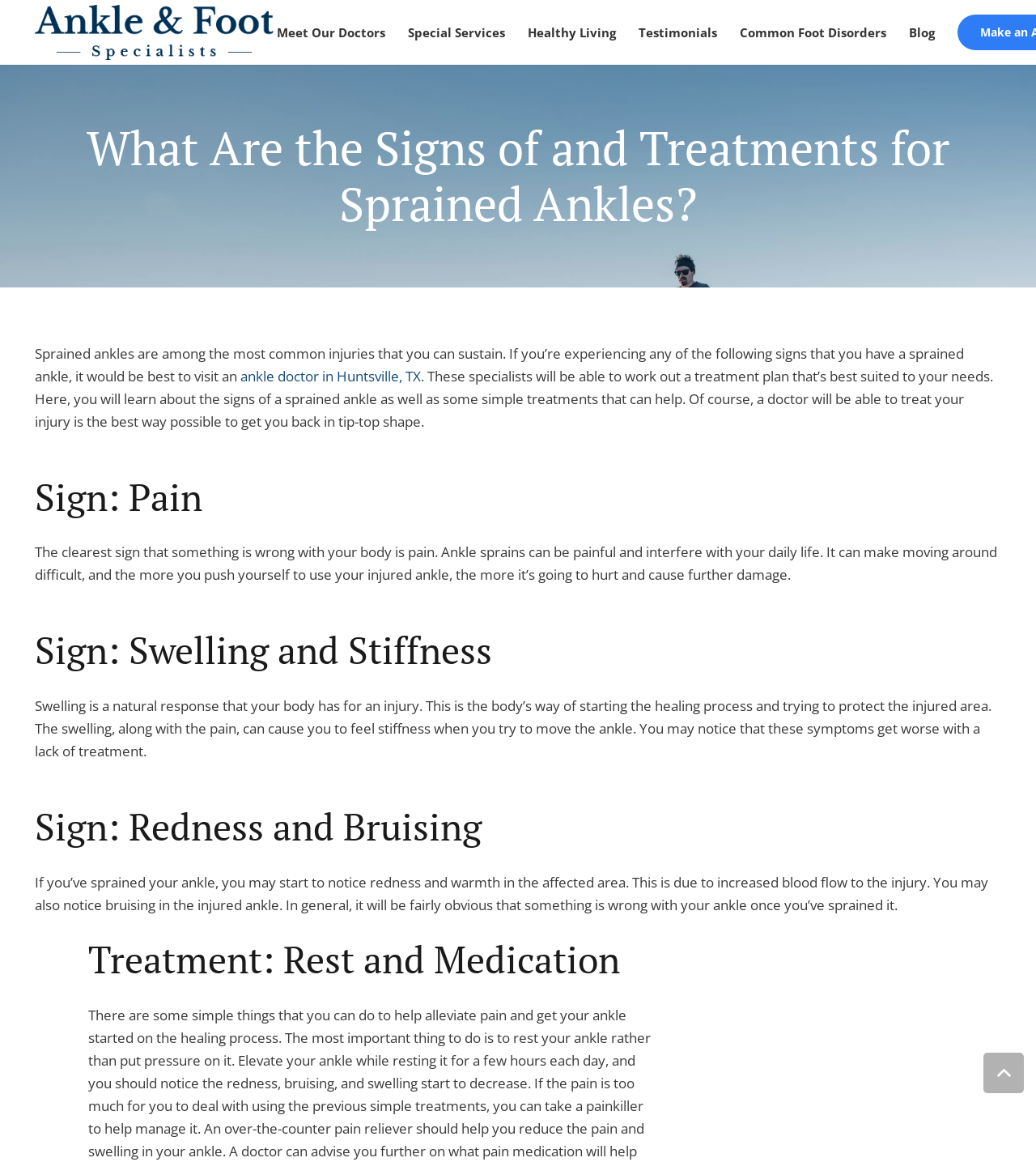Please identify the bounding box coordinates of the element's region that should be clicked to execute the following instruction: "Learn about the signs of a sprained ankle". The bounding box coordinates must be four float numbers between 0 and 1, i.e., [left, top, right, bottom].

[0.033, 0.39, 0.967, 0.447]